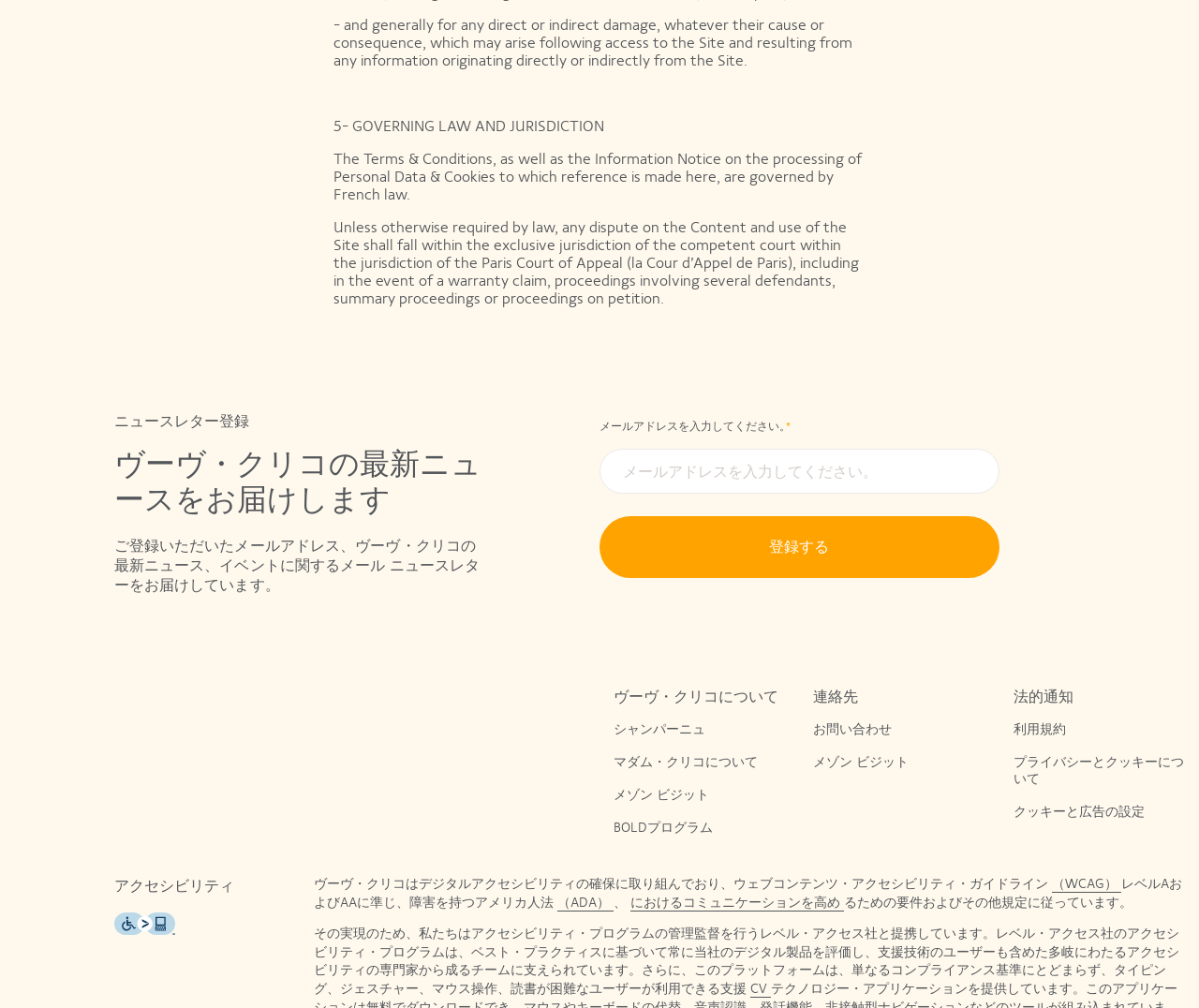Please identify the bounding box coordinates of the clickable region that I should interact with to perform the following instruction: "visit the champagne page". The coordinates should be expressed as four float numbers between 0 and 1, i.e., [left, top, right, bottom].

[0.512, 0.716, 0.588, 0.731]